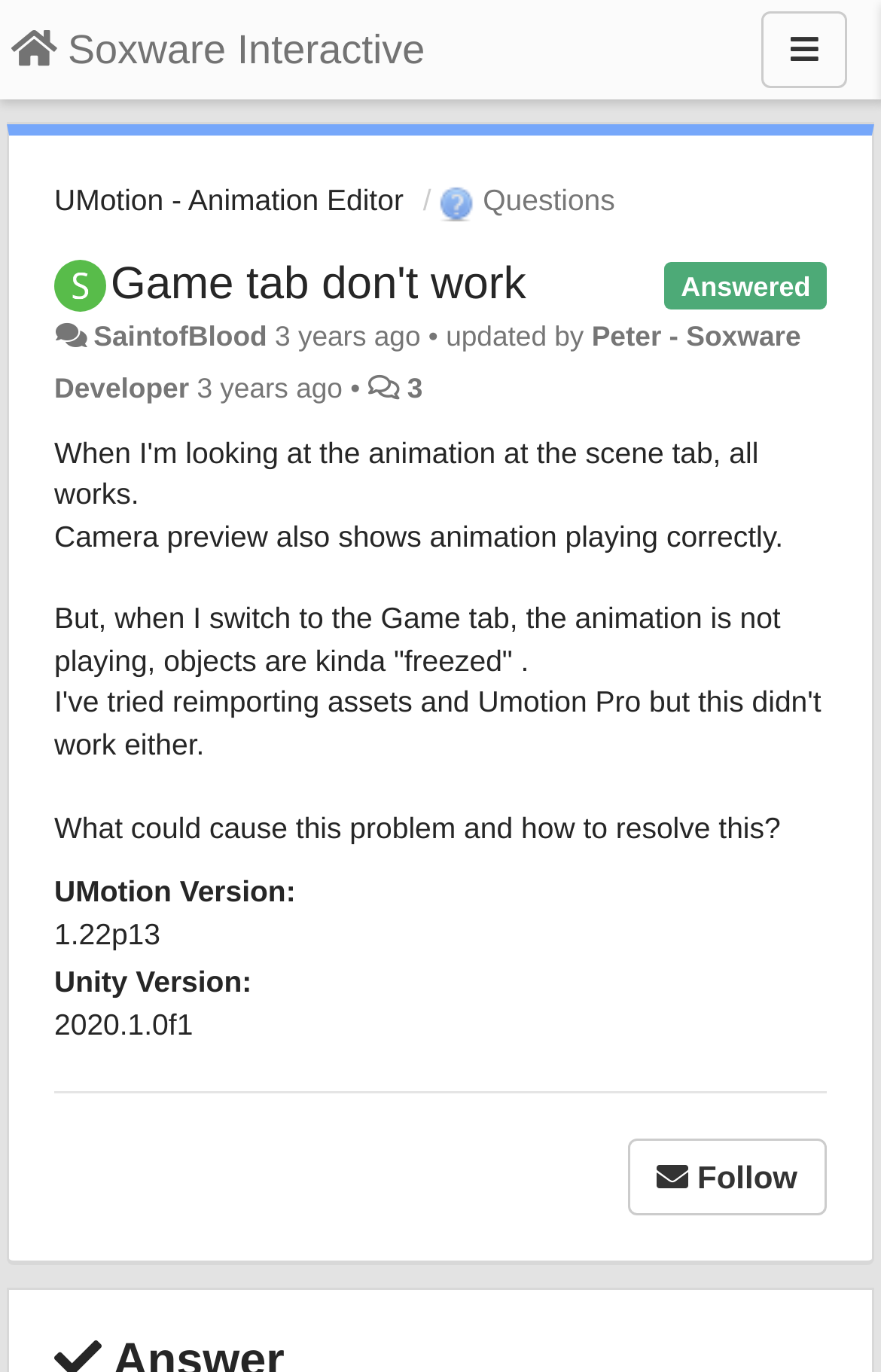Identify the bounding box of the UI component described as: "3".

[0.462, 0.271, 0.48, 0.294]